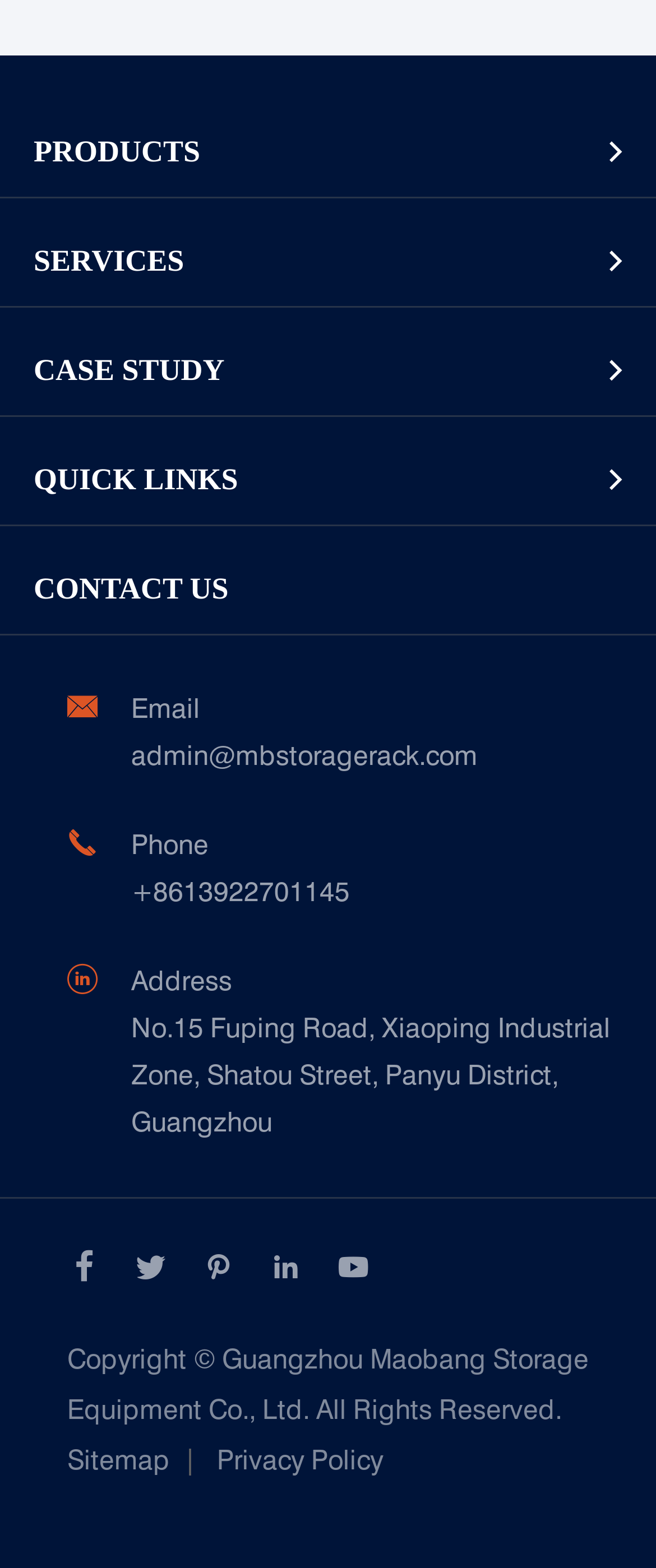Analyze the image and provide a detailed answer to the question: How can customers contact the company?

The webpage provides an email address 'admin@mbstoragerack.com' and a phone number '+8613922701145' for customers to contact the company.